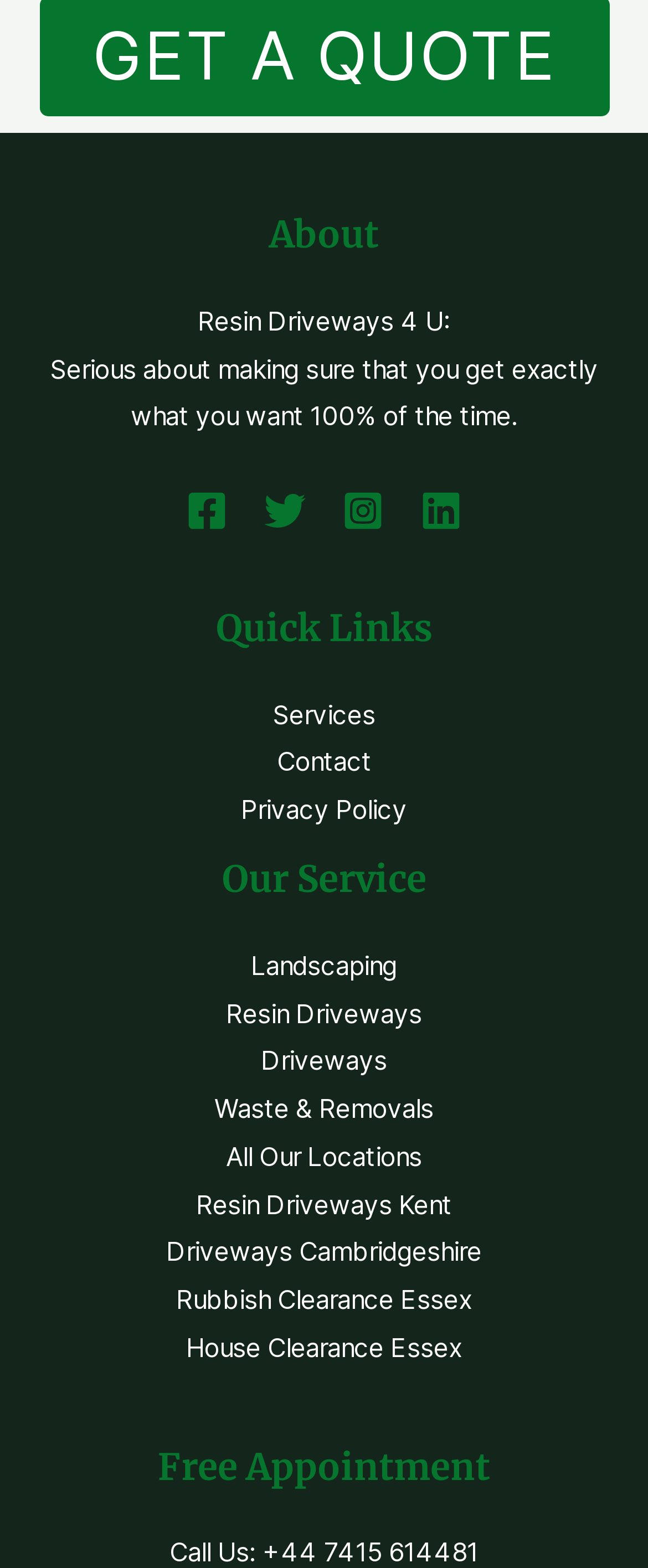Highlight the bounding box coordinates of the region I should click on to meet the following instruction: "Learn about Our Service".

[0.077, 0.543, 0.923, 0.876]